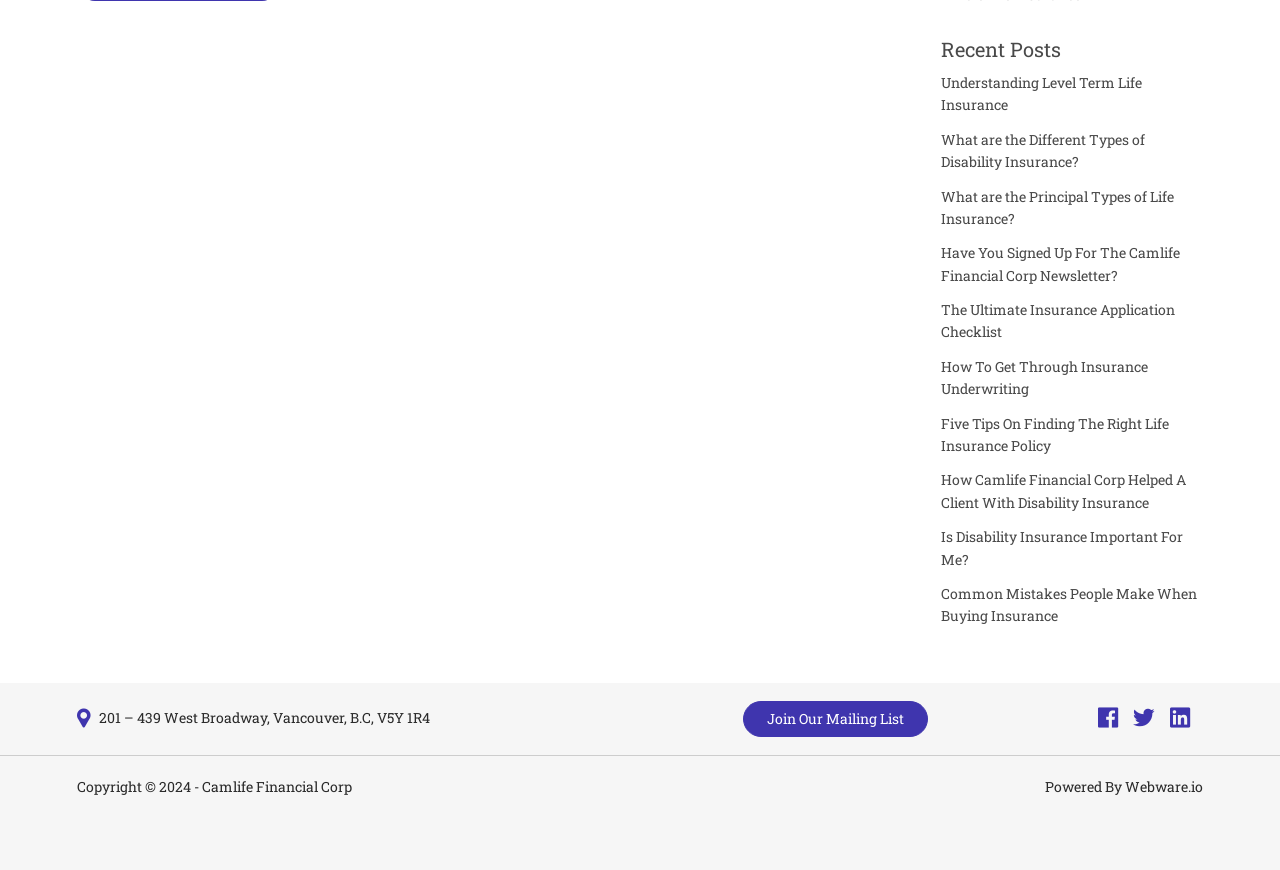From the screenshot, find the bounding box of the UI element matching this description: "Camlife Financial Corp". Supply the bounding box coordinates in the form [left, top, right, bottom], each a float between 0 and 1.

[0.158, 0.893, 0.275, 0.915]